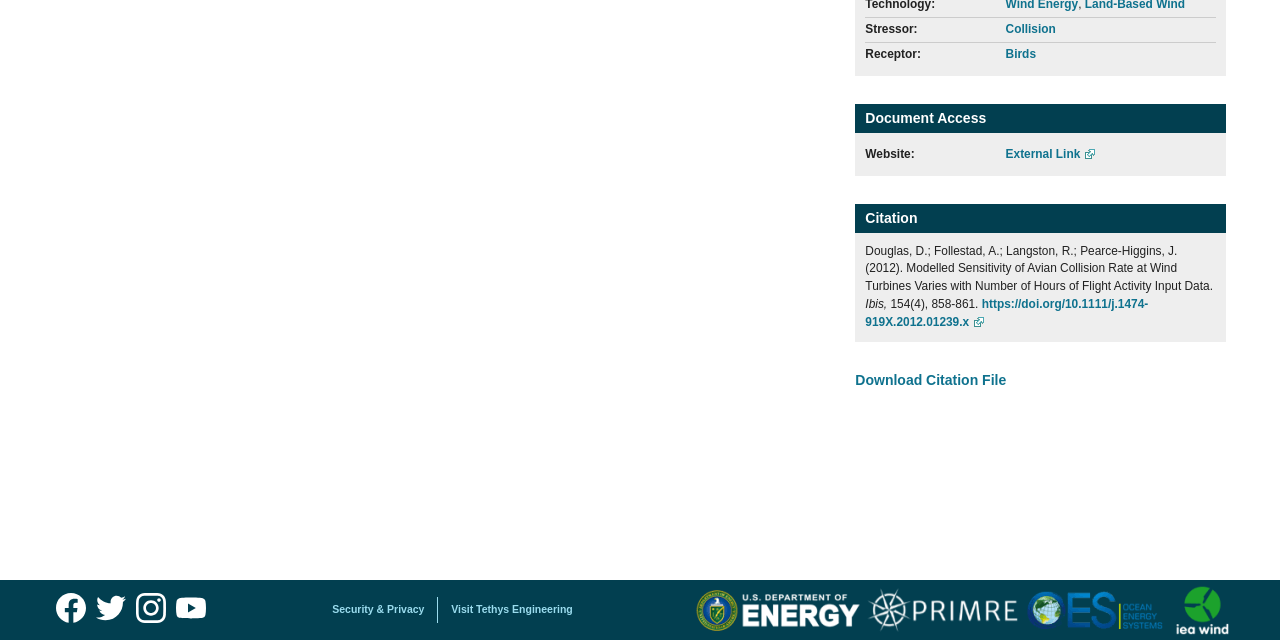Given the element description "YouTube logo" in the screenshot, predict the bounding box coordinates of that UI element.

[0.133, 0.91, 0.164, 0.996]